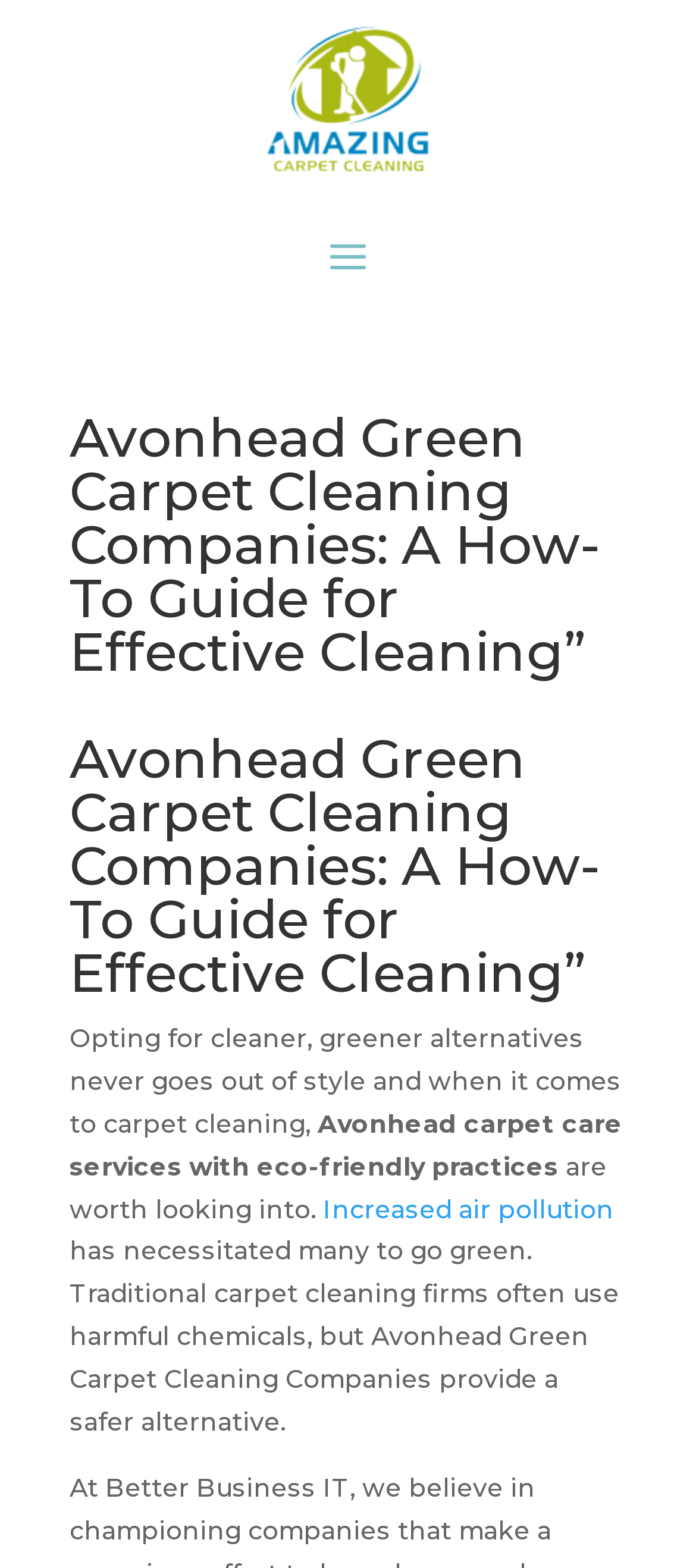Determine the bounding box for the HTML element described here: "Increased air pollution". The coordinates should be given as [left, top, right, bottom] with each number being a float between 0 and 1.

[0.464, 0.761, 0.882, 0.781]